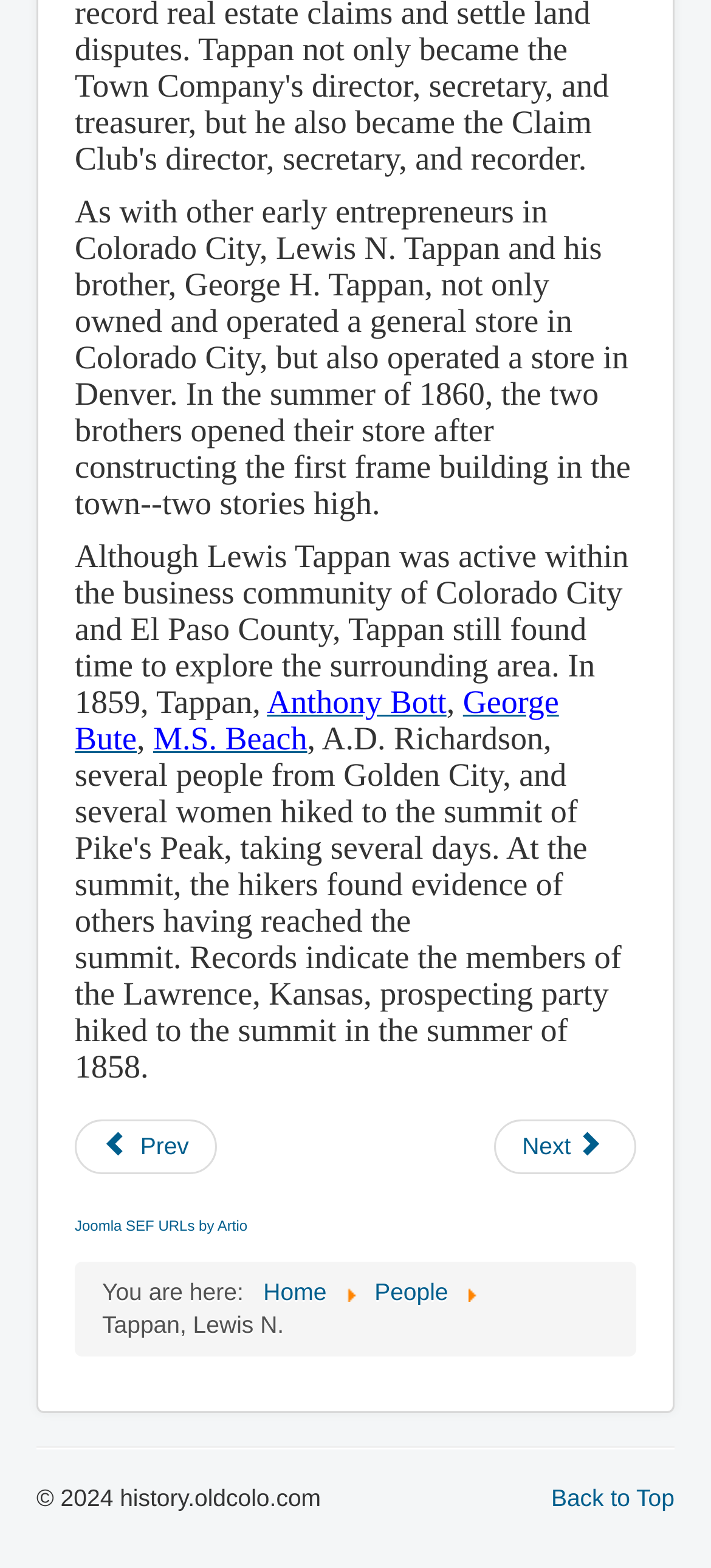Identify the bounding box of the HTML element described here: "Joomla SEF URLs by Artio". Provide the coordinates as four float numbers between 0 and 1: [left, top, right, bottom].

[0.105, 0.777, 0.348, 0.787]